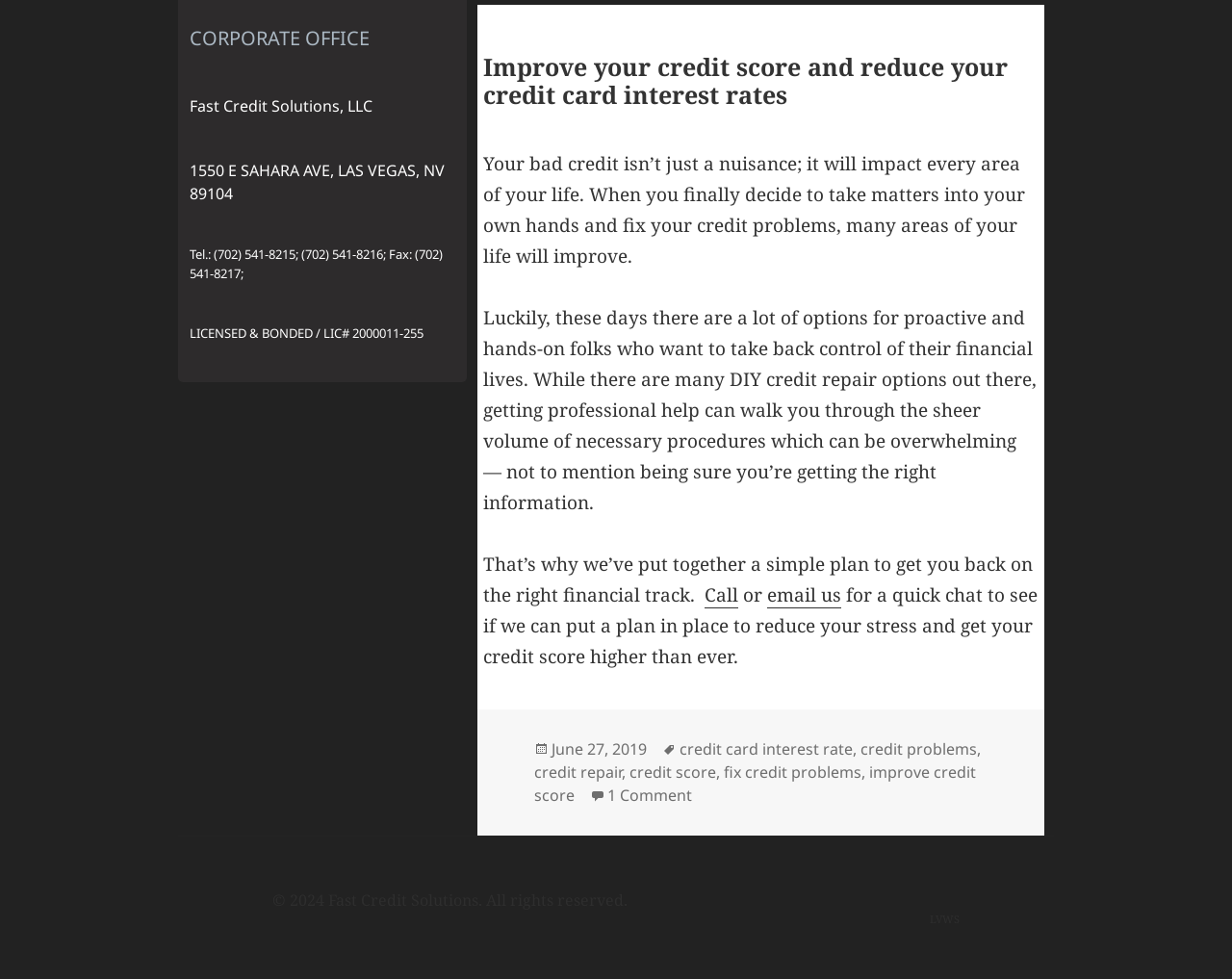What is the date of the posted article?
Please provide a detailed and comprehensive answer to the question.

The date of the posted article can be found in the footer section of the webpage, under the 'Posted on' heading.